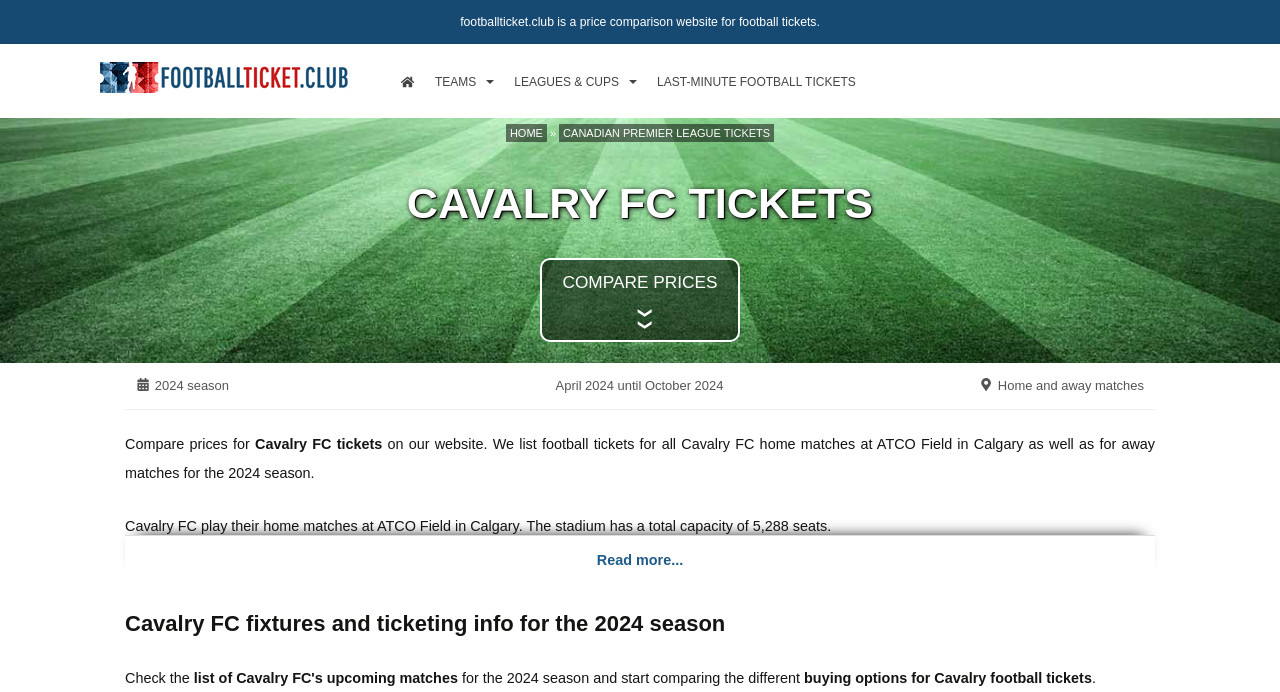Please provide a short answer using a single word or phrase for the question:
What type of football matches are available?

Home and away matches